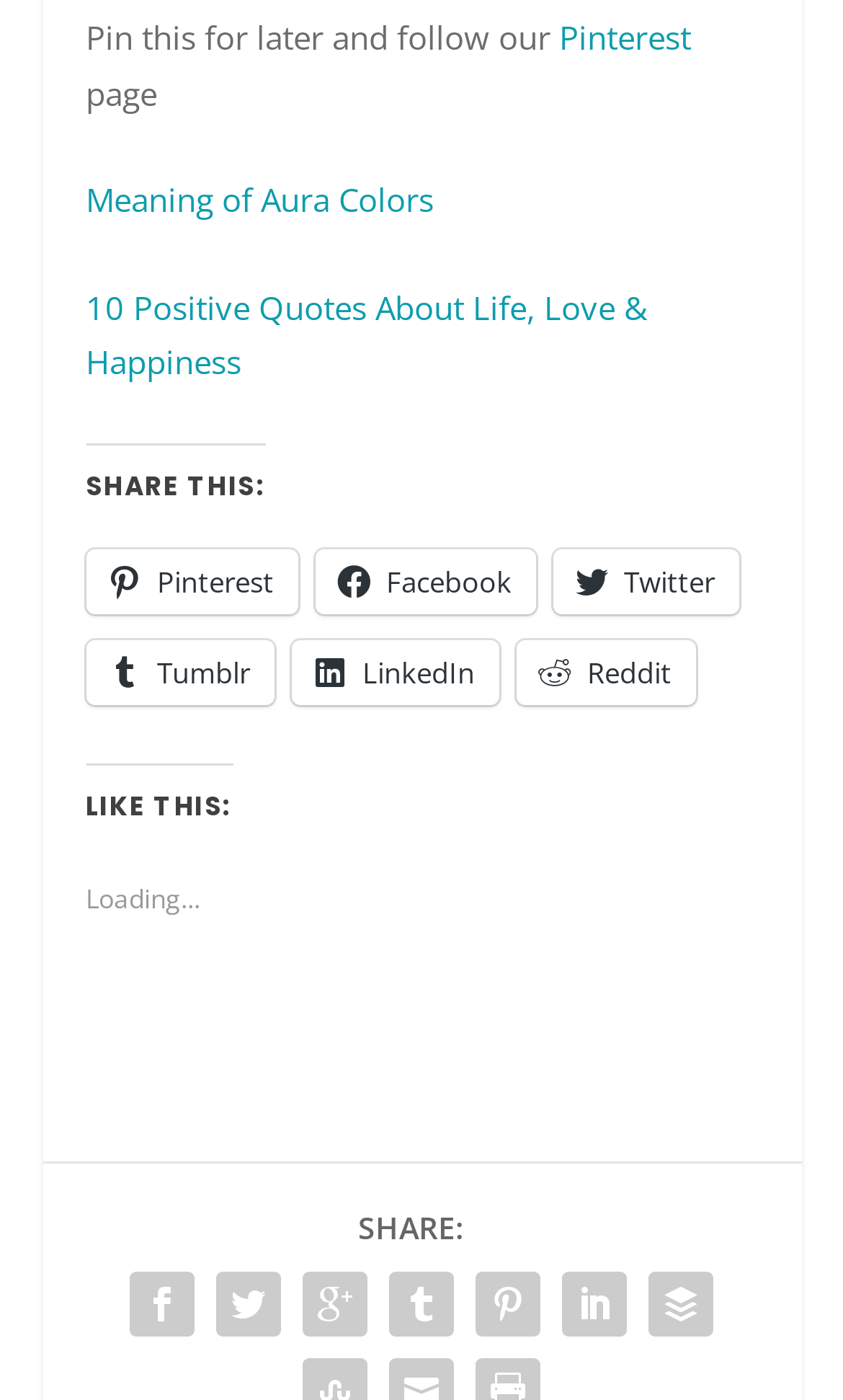How many social media platforms are available for sharing?
Using the image, give a concise answer in the form of a single word or short phrase.

6